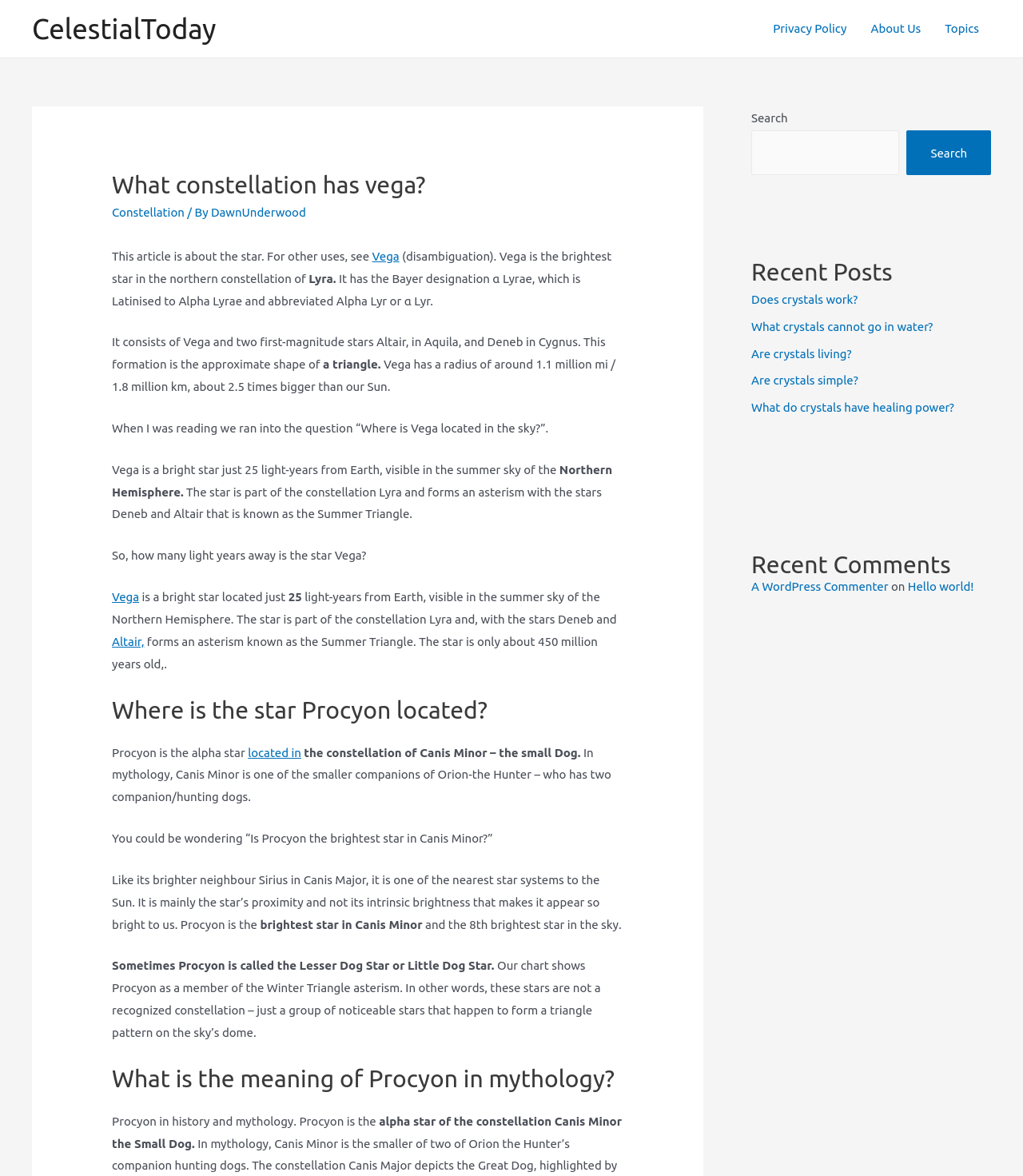Given the description of the UI element: "A WordPress Commenter", predict the bounding box coordinates in the form of [left, top, right, bottom], with each value being a float between 0 and 1.

[0.734, 0.493, 0.868, 0.504]